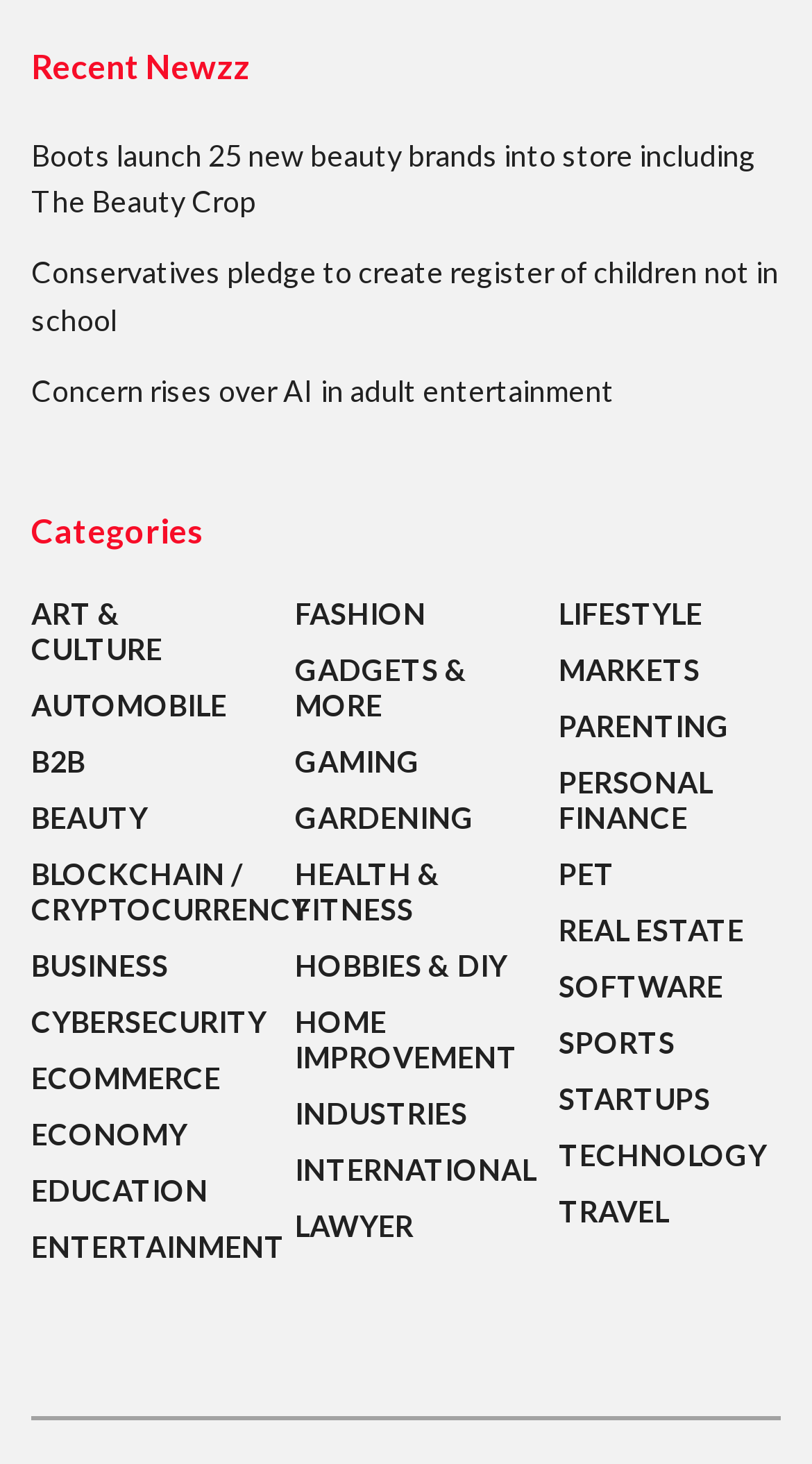Identify the bounding box for the UI element specified in this description: "AUTOMOBILE". The coordinates must be four float numbers between 0 and 1, formatted as [left, top, right, bottom].

[0.038, 0.469, 0.279, 0.494]